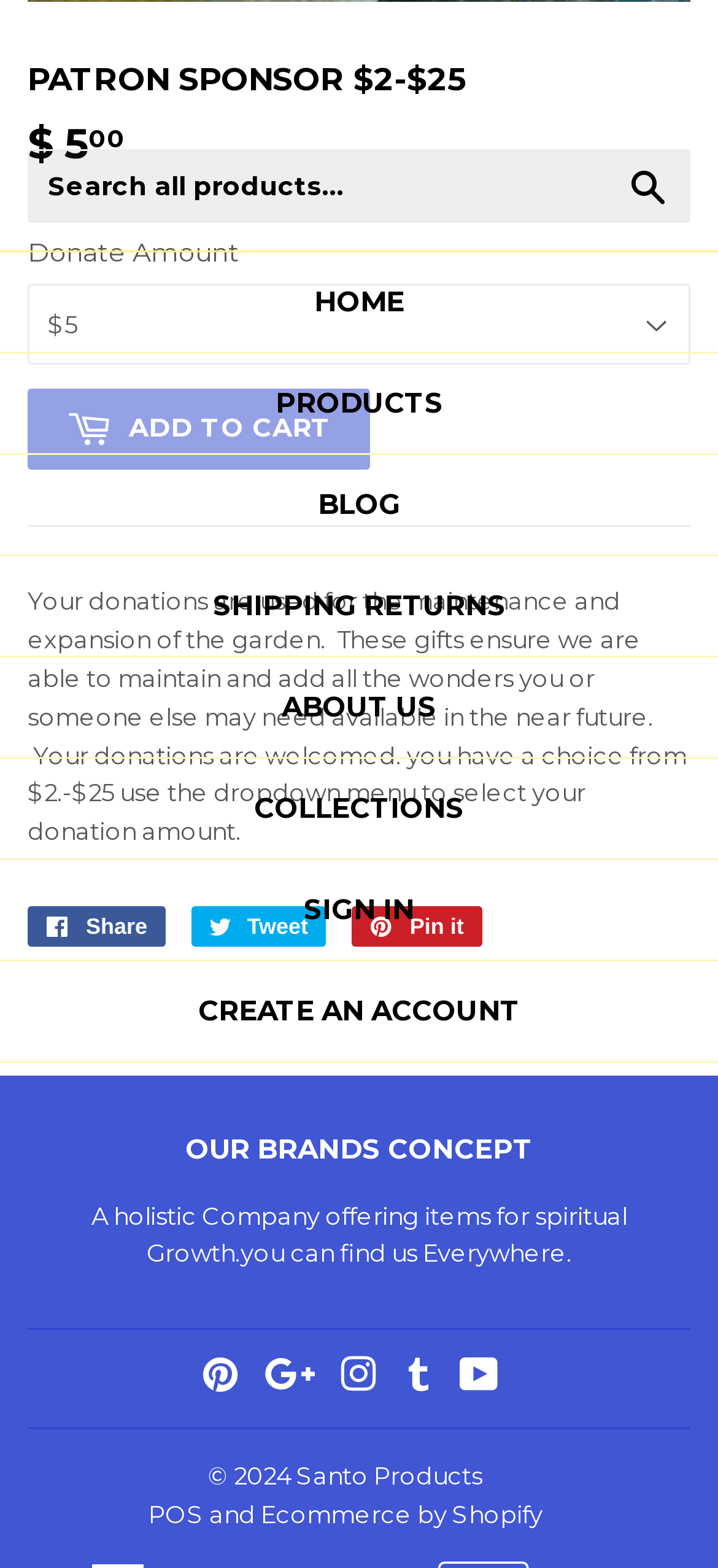How many social media links are there?
Based on the image, answer the question with as much detail as possible.

There are six social media links at the bottom of the webpage, including Pinterest, Google, Instagram, Tumblr, YouTube, and Facebook.